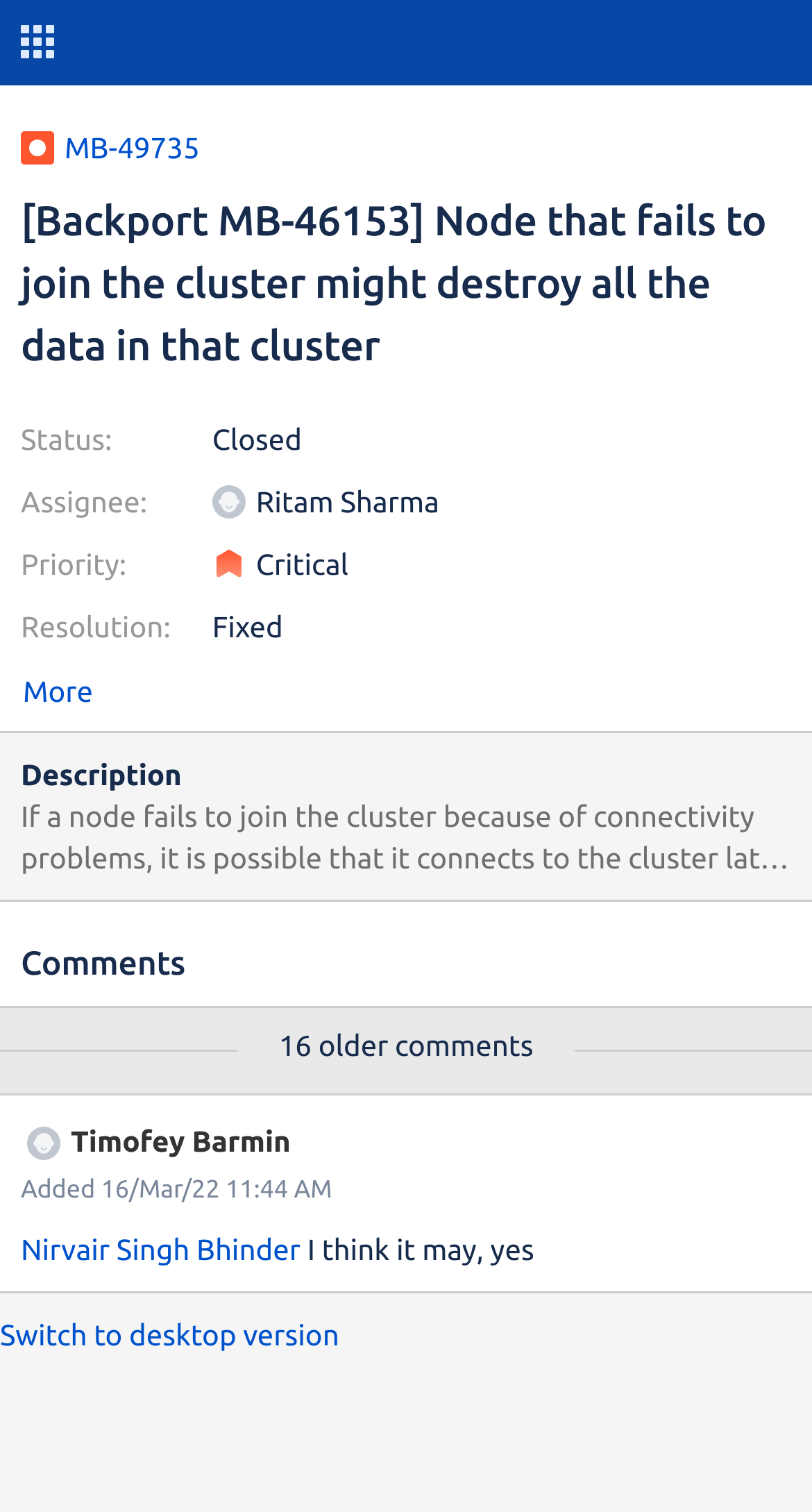Use the details in the image to answer the question thoroughly: 
Who is the assignee of the issue?

I found the answer by examining the 'Assignee:' label and its corresponding value 'Ritam Sharma' which is located below the issue title.